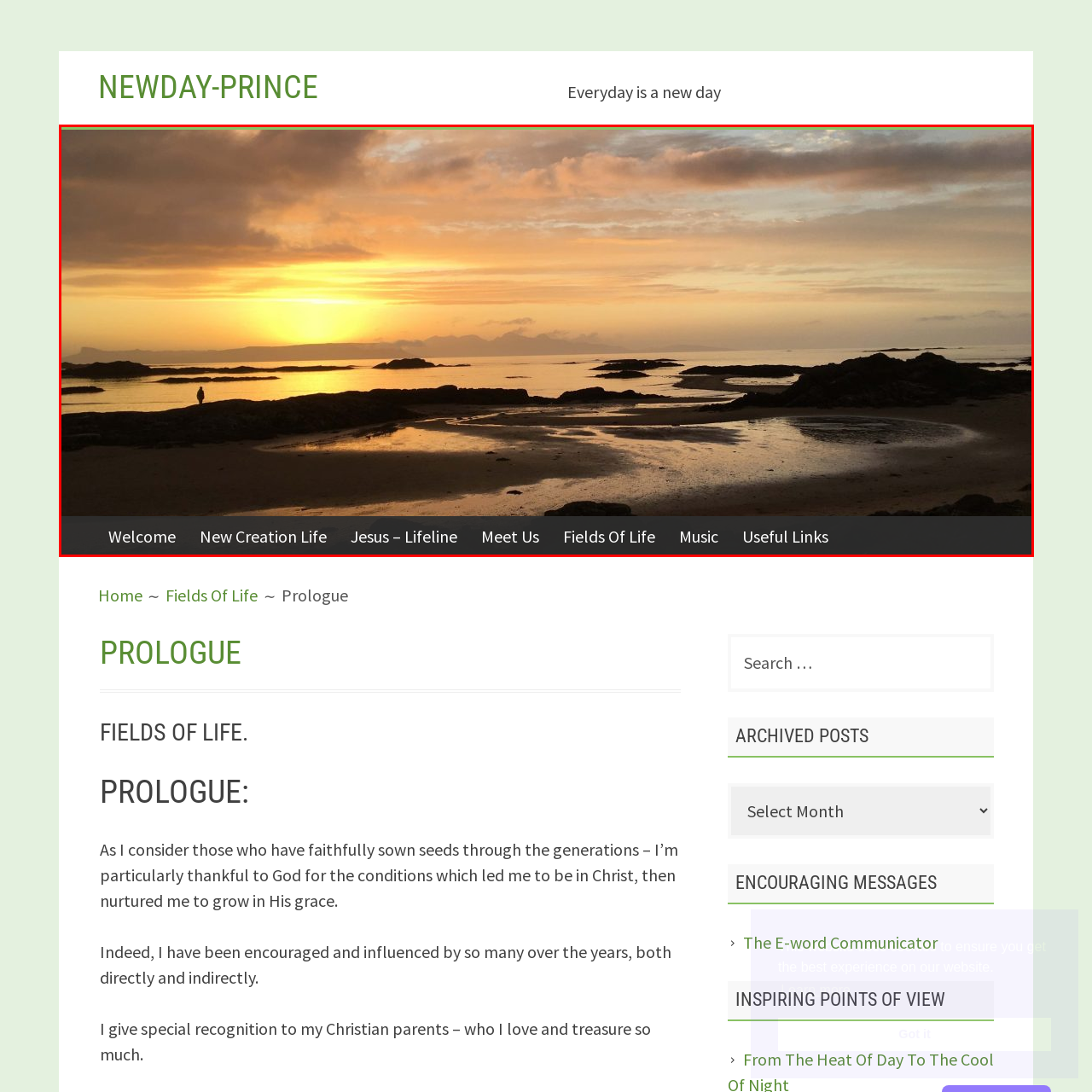What is the figure in the foreground doing?
Carefully scrutinize the image inside the red bounding box and generate a comprehensive answer, drawing from the visual content.

The caption states that the figure 'seemingly enjoying the peaceful ambiance of the moment', implying that the figure is taking in the serene atmosphere of the coastal landscape.